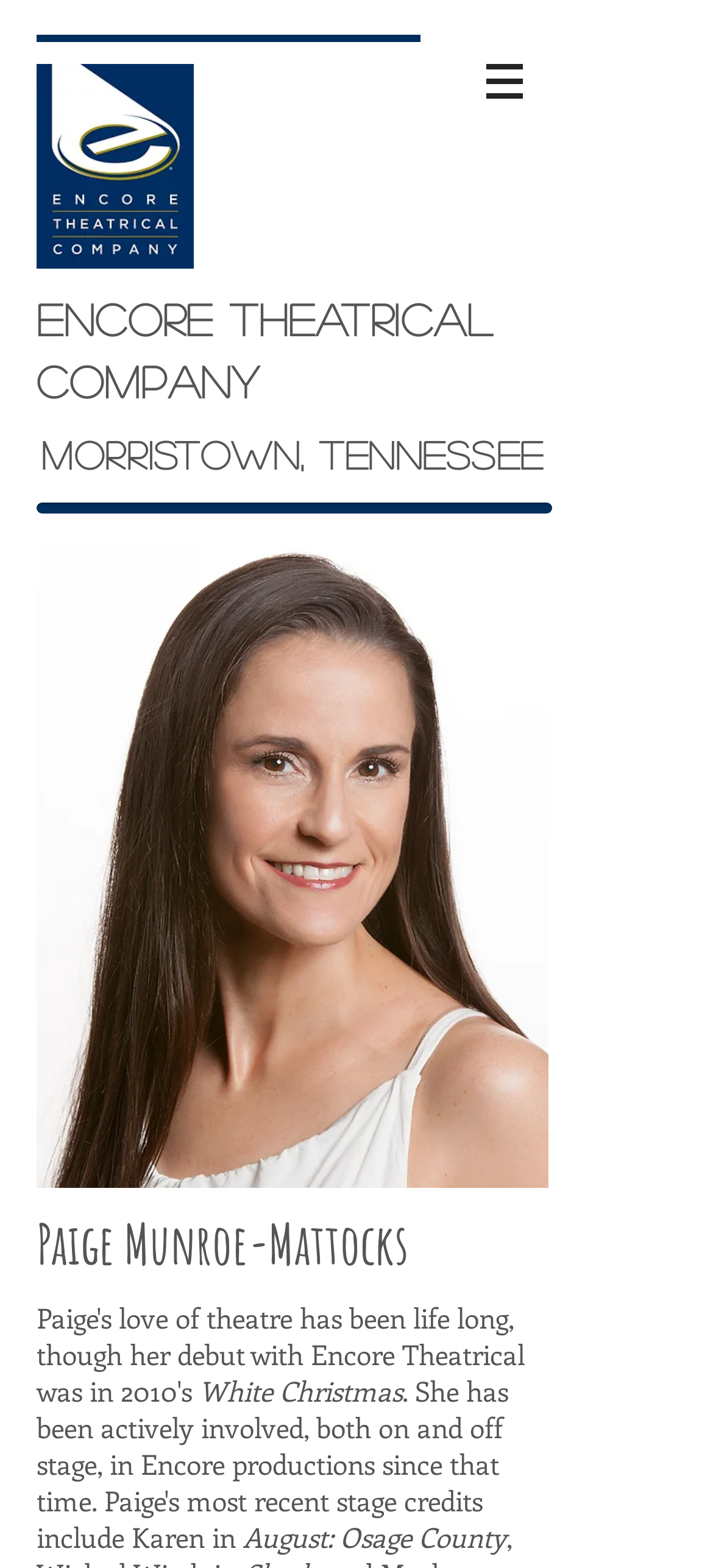Please provide a one-word or phrase answer to the question: 
What is the name of the person associated with the theatrical company?

Paige Munroe-Mattocks